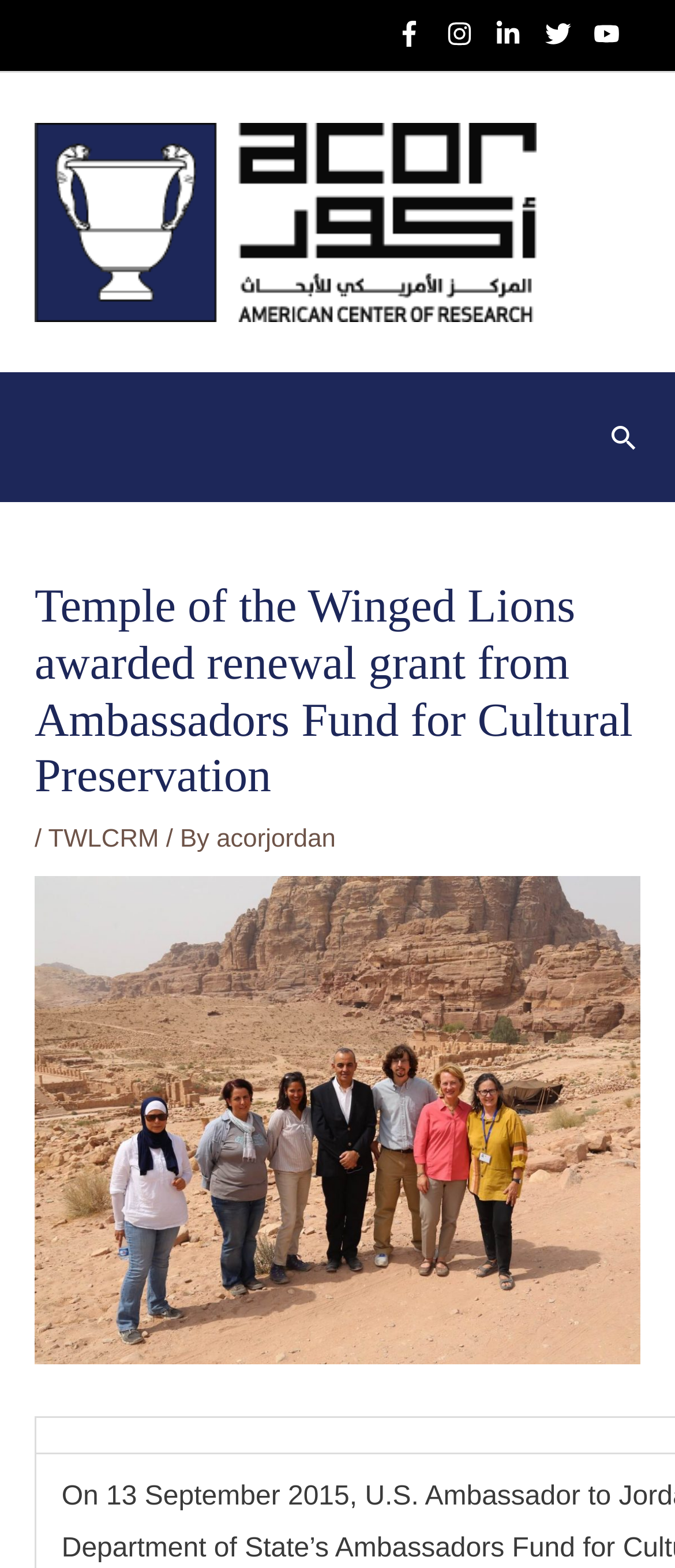Construct a comprehensive caption that outlines the webpage's structure and content.

The webpage appears to be an article or news page about the Temple of the Winged Lions receiving a renewal grant from the Ambassadors Fund for Cultural Preservation (AFCP). 

At the top of the page, there are five social media links, including Facebook, Instagram, LinkedIn, Twitter, and YouTube, each accompanied by an image. These links are positioned horizontally, taking up the top portion of the page.

Below the social media links, there is a large logo of "Acor Jordan" with an image, which spans almost the entire width of the page.

The main content of the page is a heading that reads "Temple of the Winged Lions awarded renewal grant from Ambassadors Fund for Cultural Preservation". This heading is followed by a series of links and text, including a link to "TWLCRM" and "acorjordan", with a slash and "By" in between. 

Below this section, there is a large image that takes up most of the page's width. The image is accompanied by a descriptive text, which explains that it is a photo of key attendees at the AFCP launch event, including the U.S. Ambassador to Jordan, Alice G. Wells, and other officials. The image is positioned near the center of the page.

On the top right corner of the page, there is a search icon link.